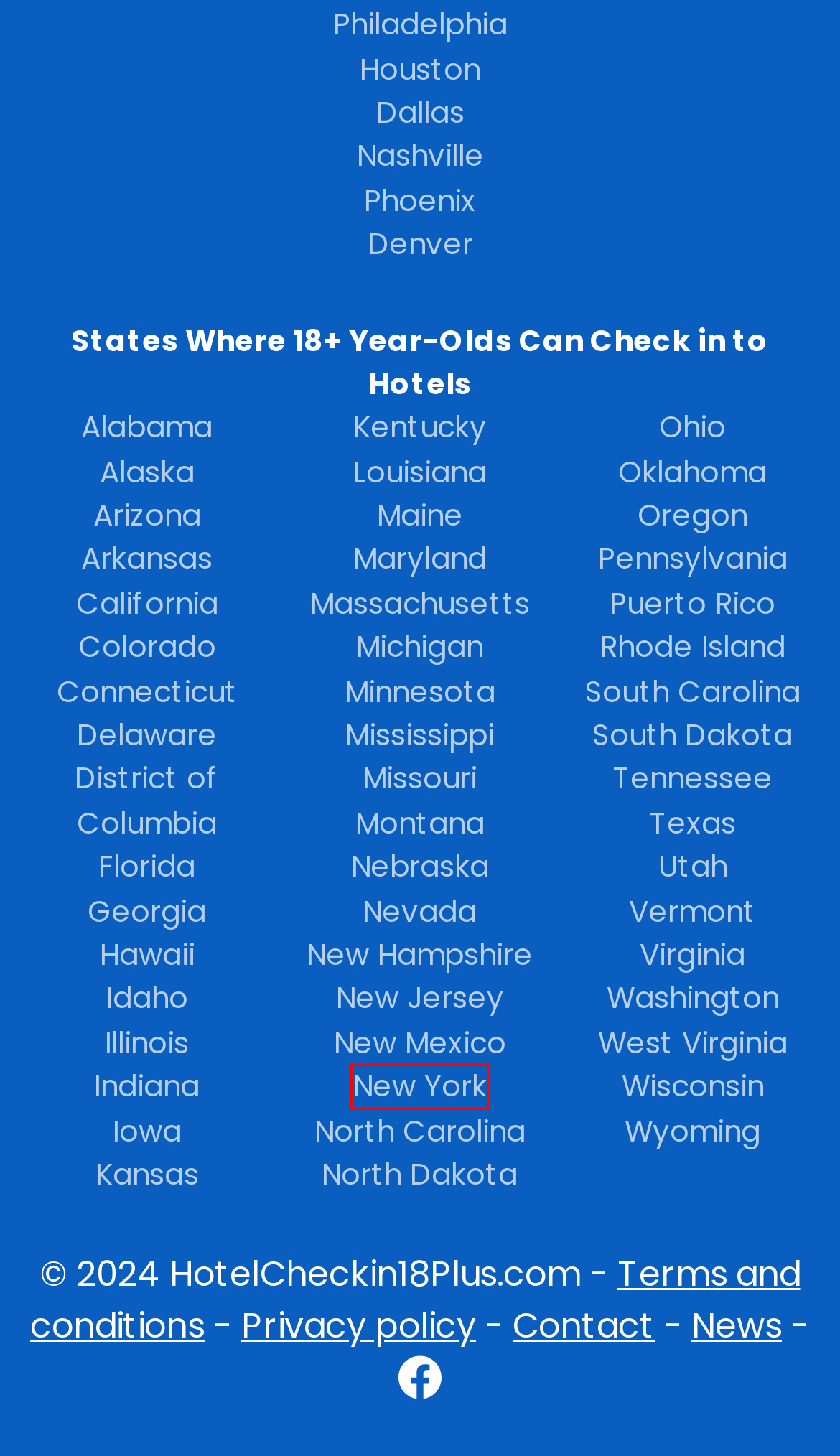You’re provided with a screenshot of a webpage that has a red bounding box around an element. Choose the best matching webpage description for the new page after clicking the element in the red box. The options are:
A. Best Texas Hotels With 18+ Check-In (Updated June 2024)
B. Best New Mexico Hotels With 18+ Check-In (Updated June 2024)
C. Best Houston (TX) Hotels With 18+ Check-In (Updated June 2024)
D. Best Maine Hotels With 18+ Check-In (Updated June 2024)
E. Best New York Hotels With 18+ Check-In (Updated June 2024)
F. Best Kentucky Hotels With 18+ Check-In (Updated June 2024)
G. Best Phoenix (AZ) Hotels With 18+ Check-In (Updated June 2024)
H. Best Michigan Hotels With 18+ Check-In (Updated June 2024)

E